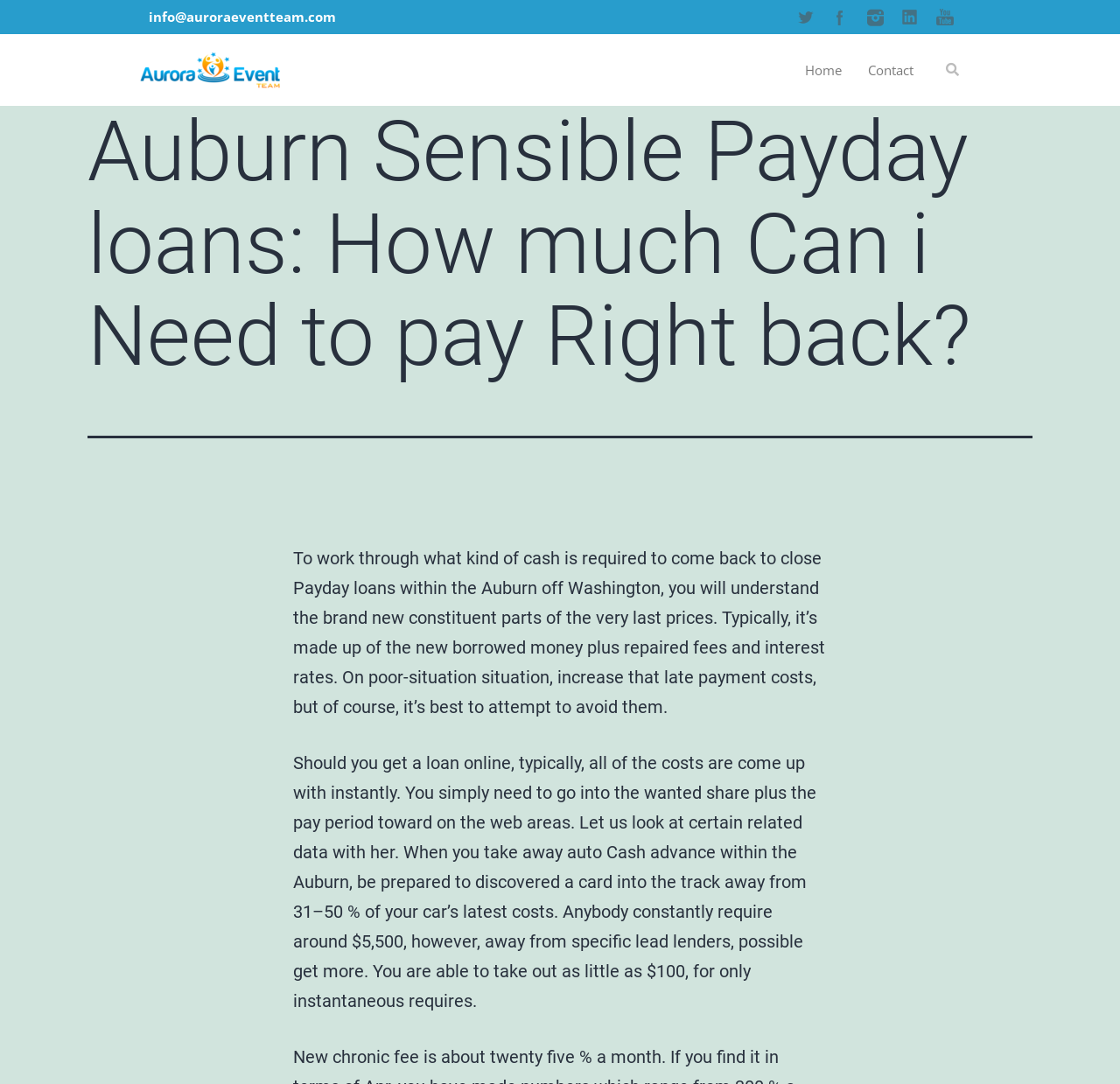Can you specify the bounding box coordinates for the region that should be clicked to fulfill this instruction: "email us".

[0.133, 0.007, 0.3, 0.023]